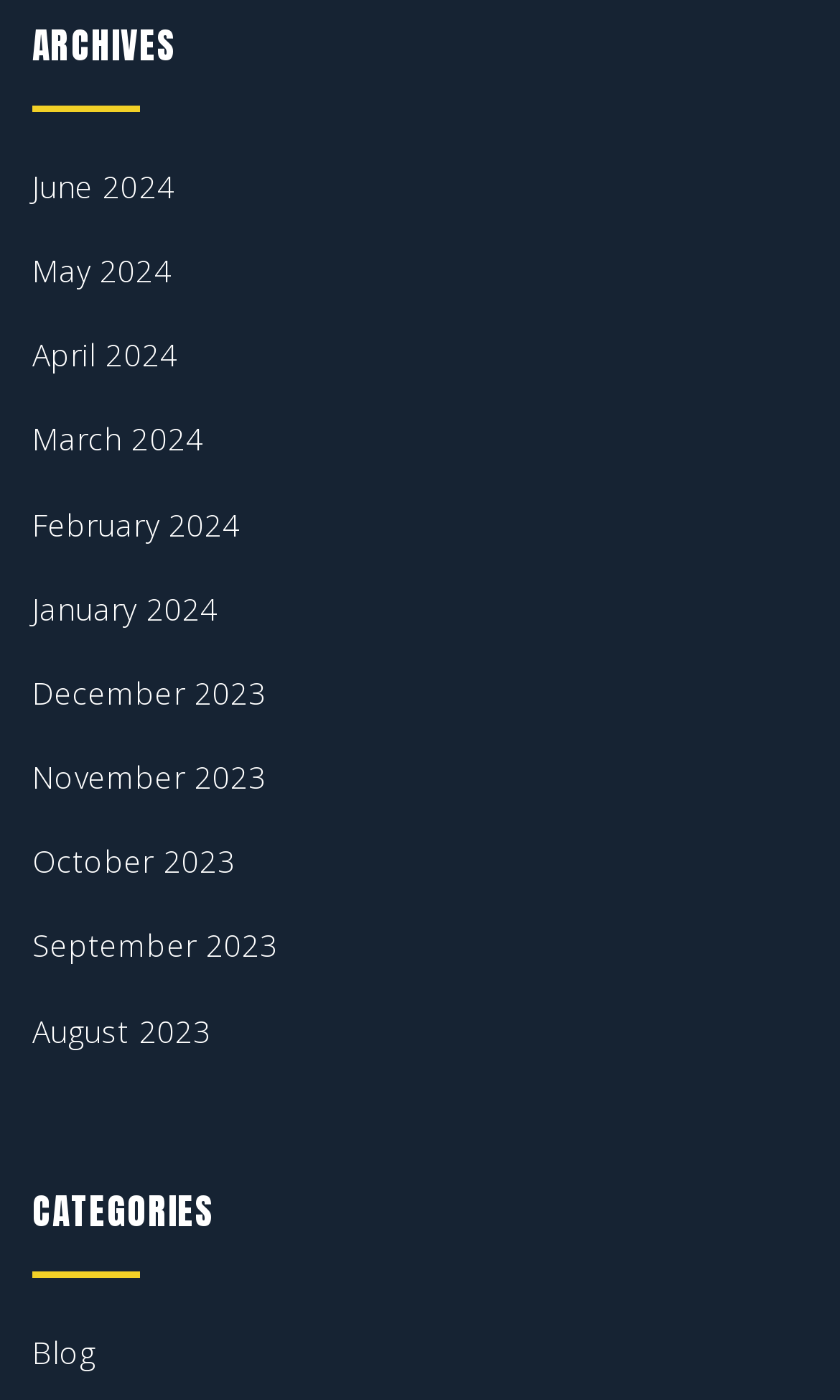Determine the bounding box coordinates of the clickable area required to perform the following instruction: "visit blog". The coordinates should be represented as four float numbers between 0 and 1: [left, top, right, bottom].

[0.038, 0.951, 0.114, 0.98]